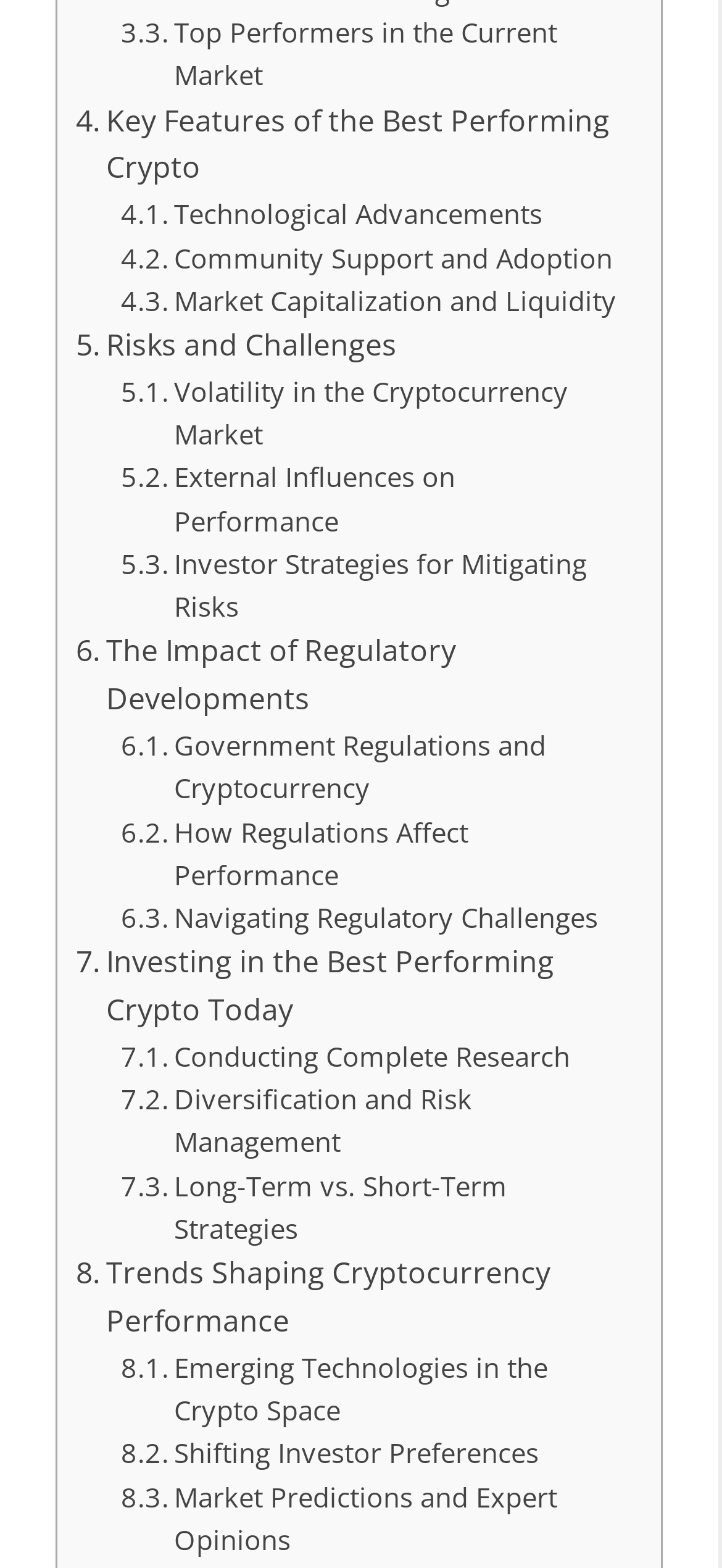Locate the bounding box coordinates of the region to be clicked to comply with the following instruction: "Learn about key features of the best performing crypto". The coordinates must be four float numbers between 0 and 1, in the form [left, top, right, bottom].

[0.105, 0.062, 0.864, 0.123]